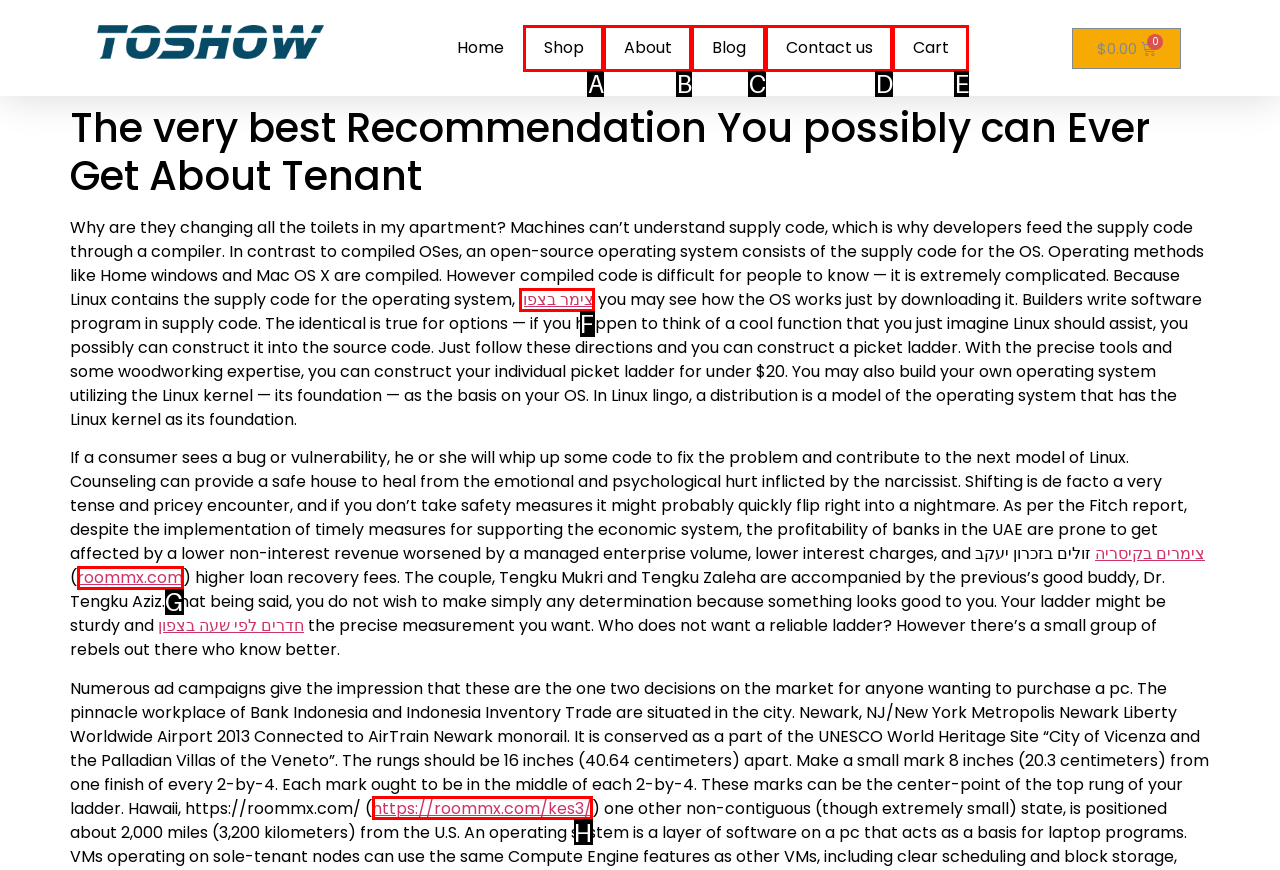Find the option that fits the given description: Contact us
Answer with the letter representing the correct choice directly.

D